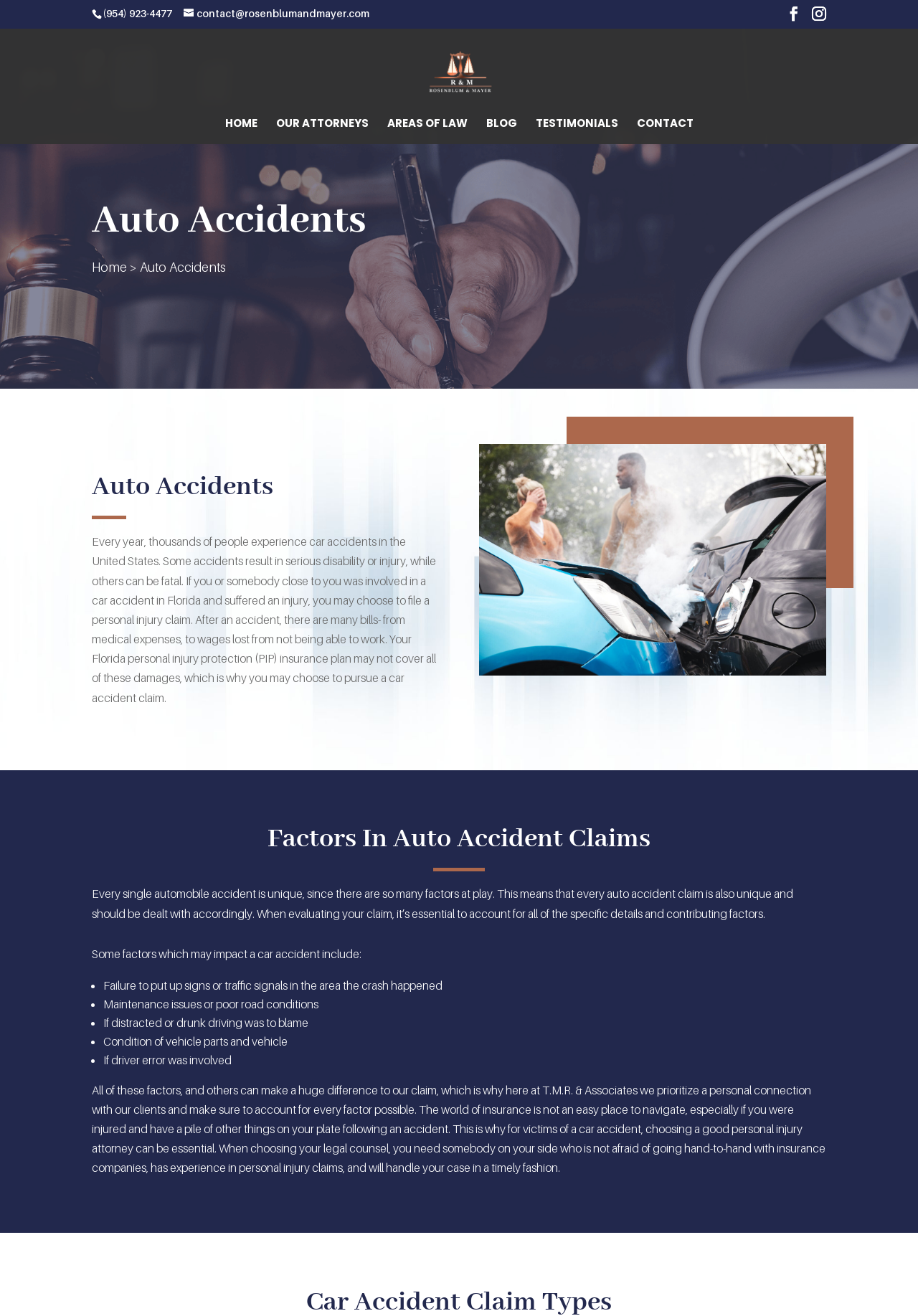Indicate the bounding box coordinates of the clickable region to achieve the following instruction: "Call the phone number."

[0.112, 0.005, 0.188, 0.014]